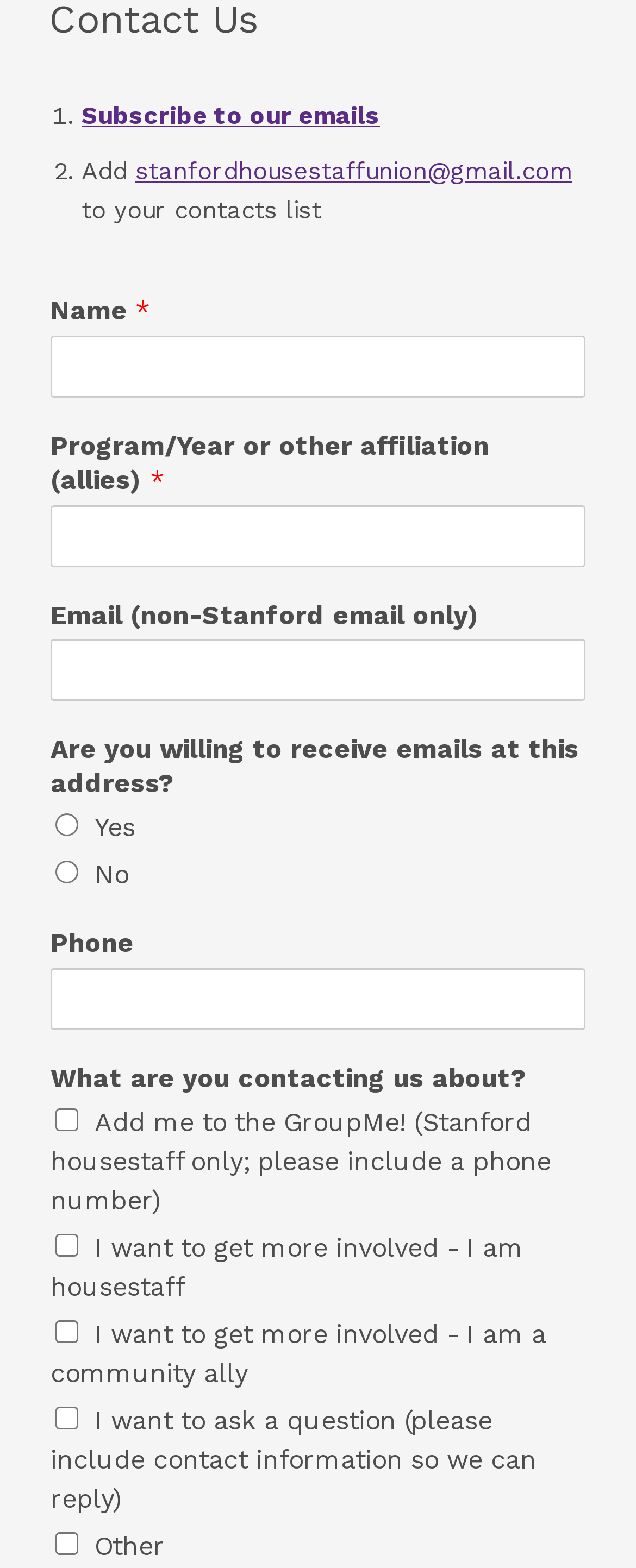Please find the bounding box coordinates of the section that needs to be clicked to achieve this instruction: "Enter your name".

[0.079, 0.214, 0.921, 0.254]